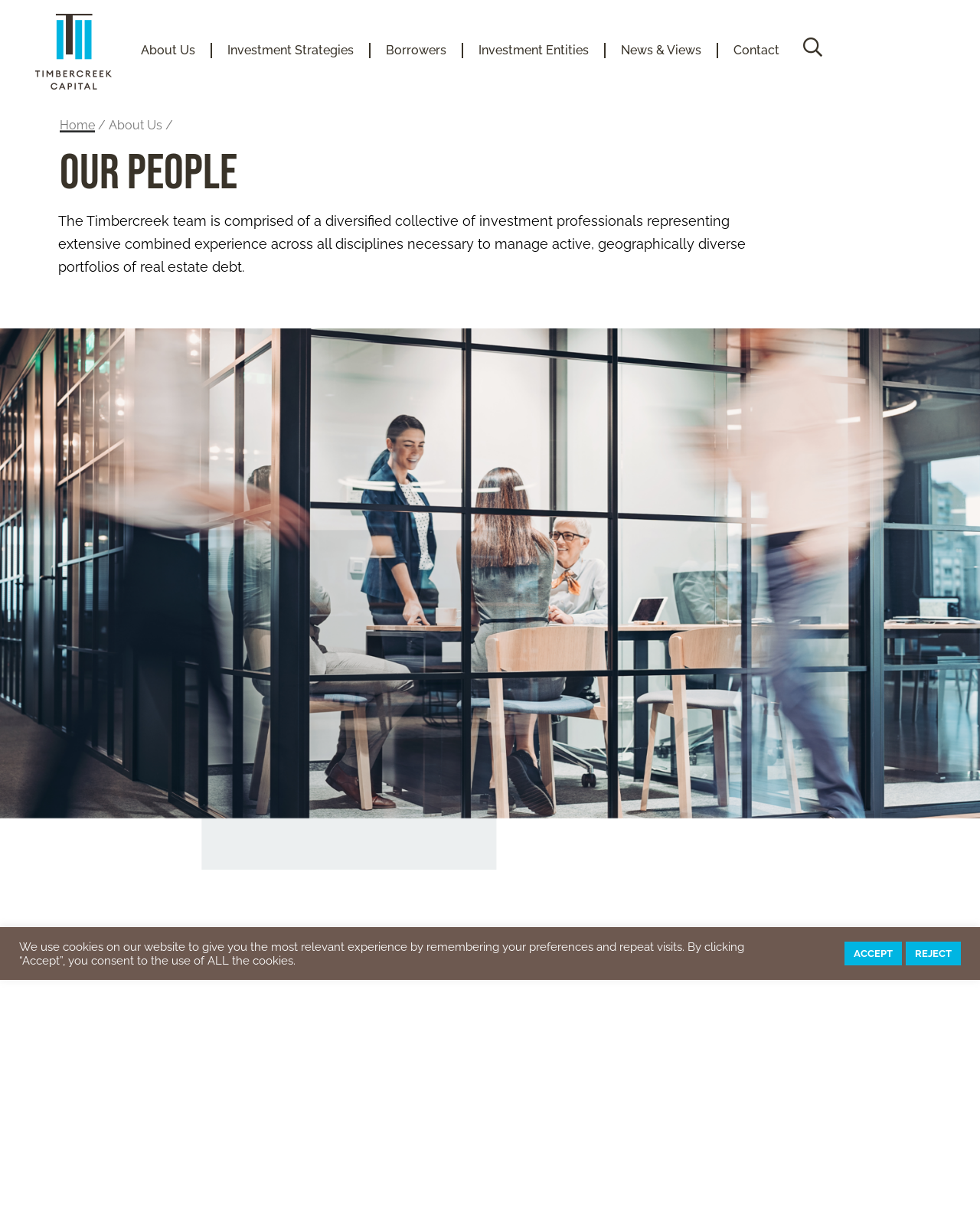Determine the bounding box coordinates of the region to click in order to accomplish the following instruction: "Contact Timbercreek". Provide the coordinates as four float numbers between 0 and 1, specifically [left, top, right, bottom].

[0.789, 0.04, 0.836, 0.055]